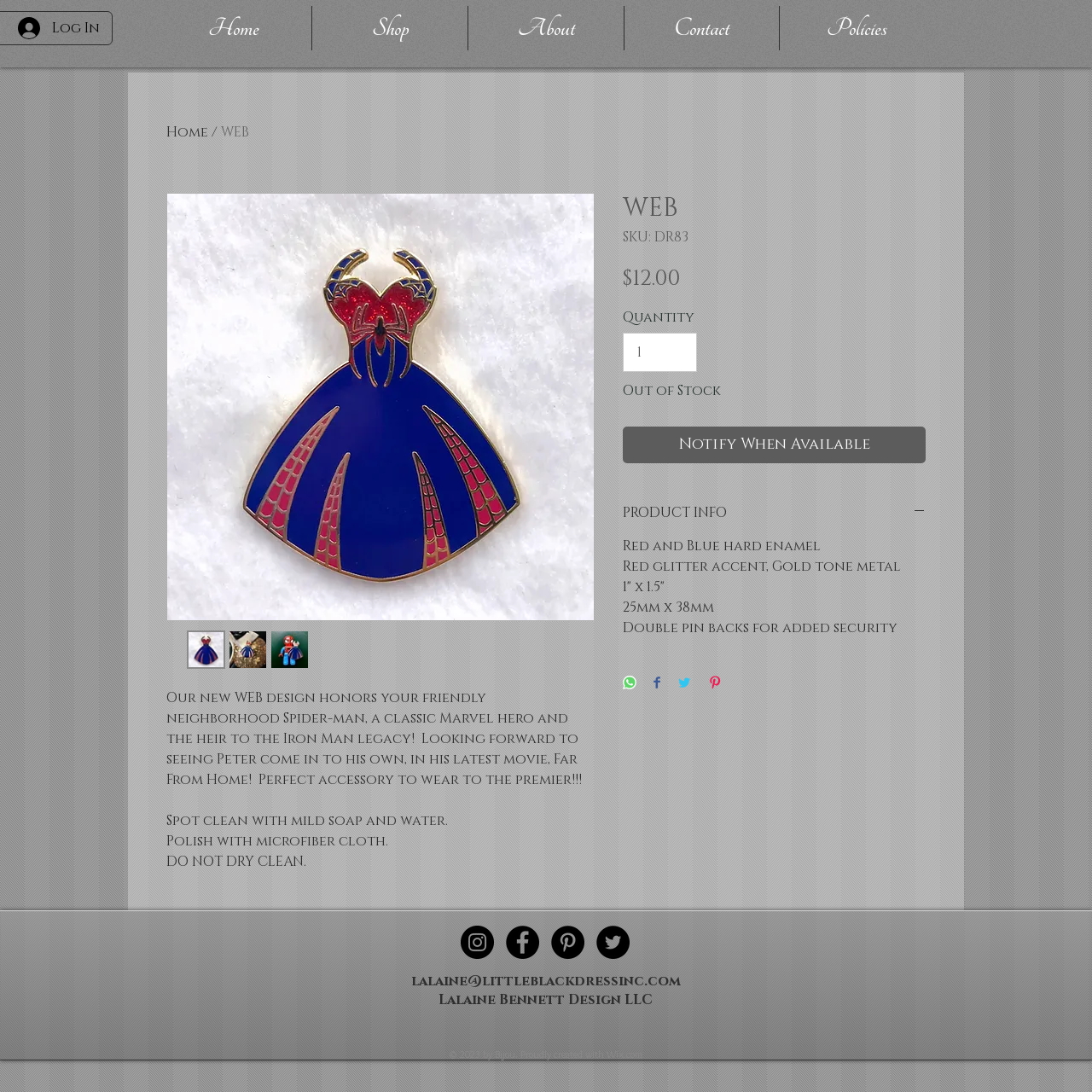Consider the image and give a detailed and elaborate answer to the question: 
How can I share this product?

The sharing options can be found in the buttons with the text 'Share on WhatsApp', 'Share on Facebook', 'Share on Twitter', and 'Pin on Pinterest'. These buttons are located below the product information section.